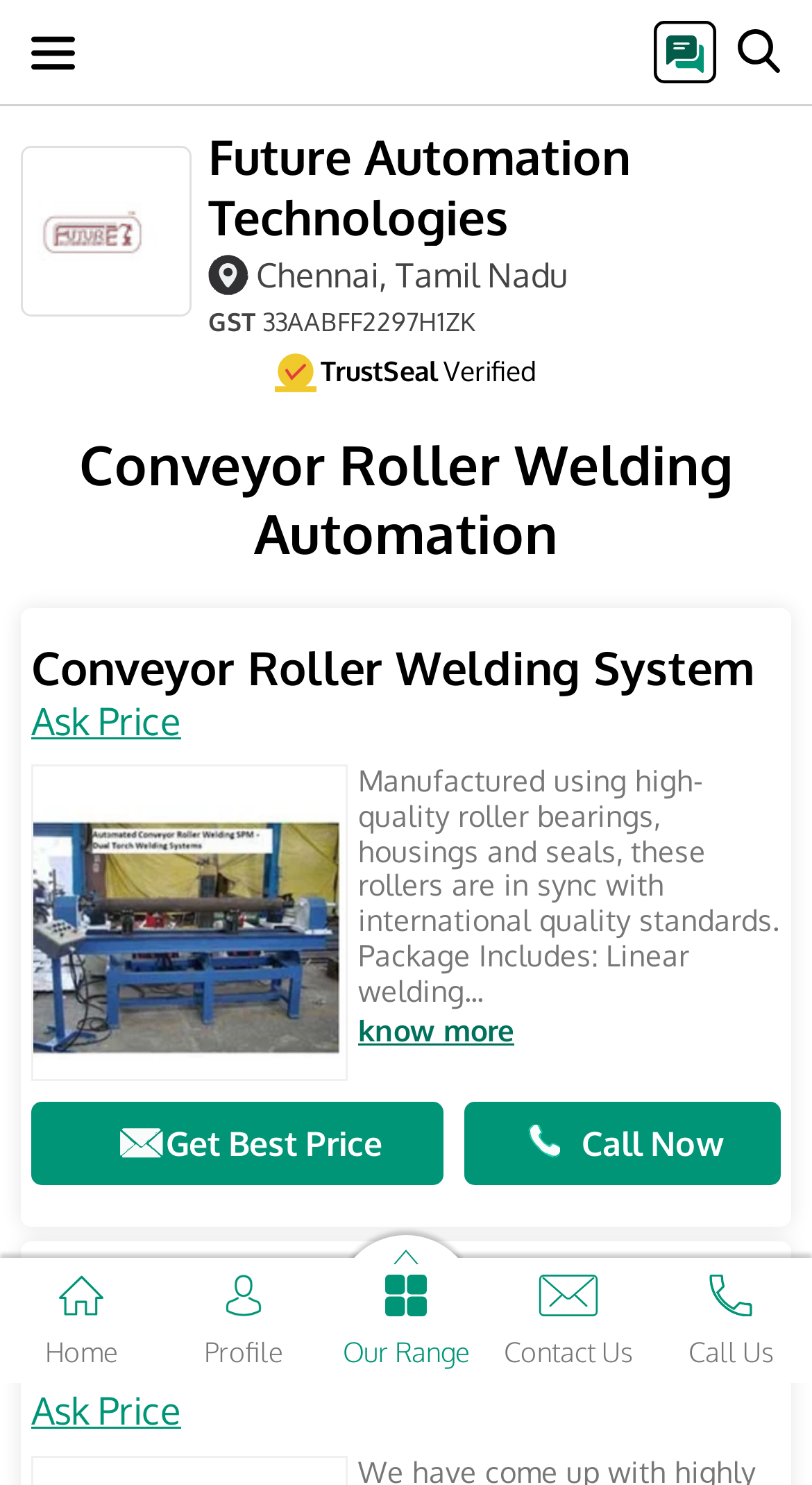What is the quality standard of the product?
Based on the content of the image, thoroughly explain and answer the question.

The quality standard of the product can be found in the product details section which mentions that the product is 'manufactured using high-quality roller bearings, housings and seals, these rollers are in sync with international quality standards'.